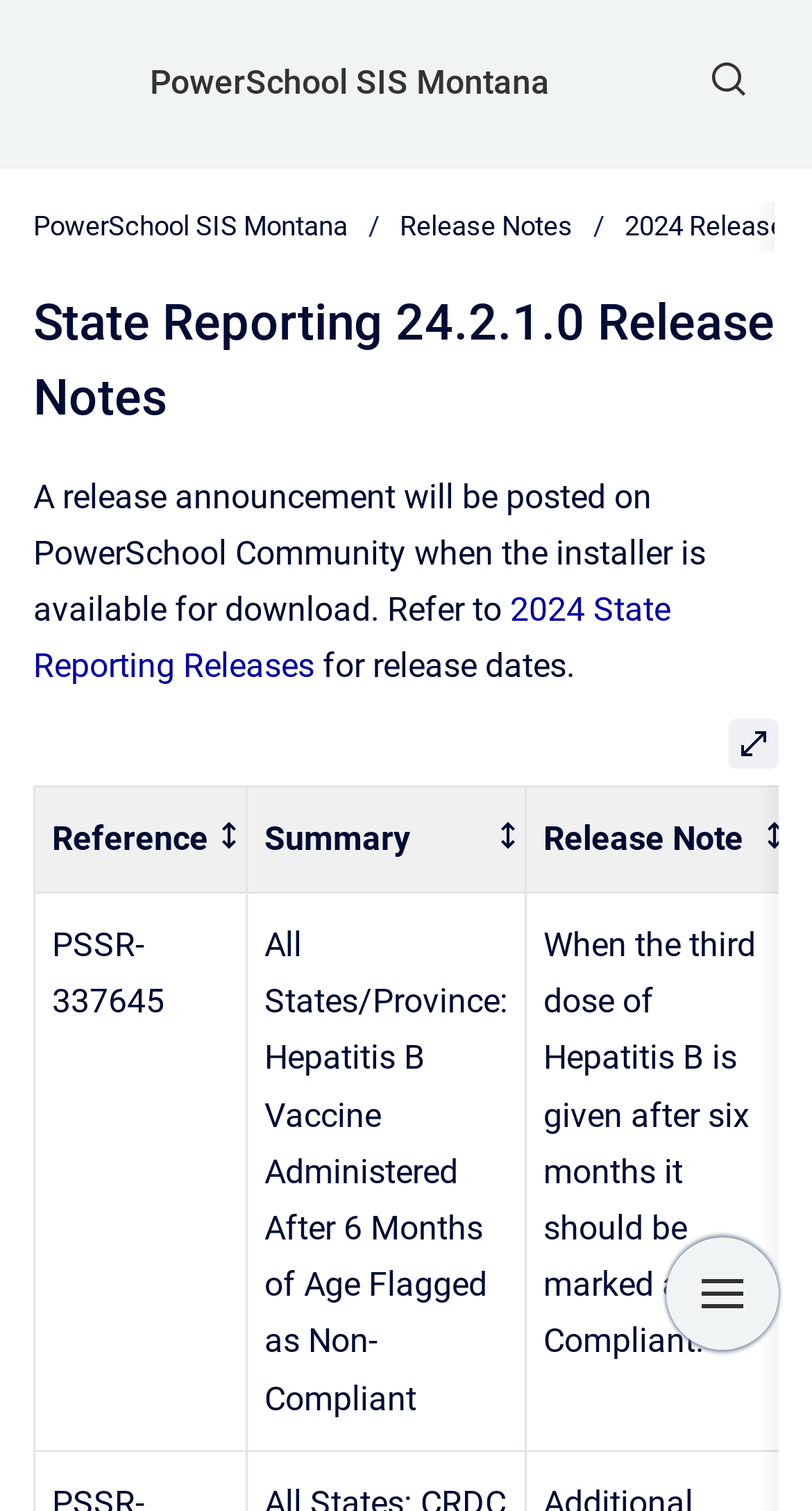Identify the first-level heading on the webpage and generate its text content.

State Reporting 24.2.1.0 Release Notes